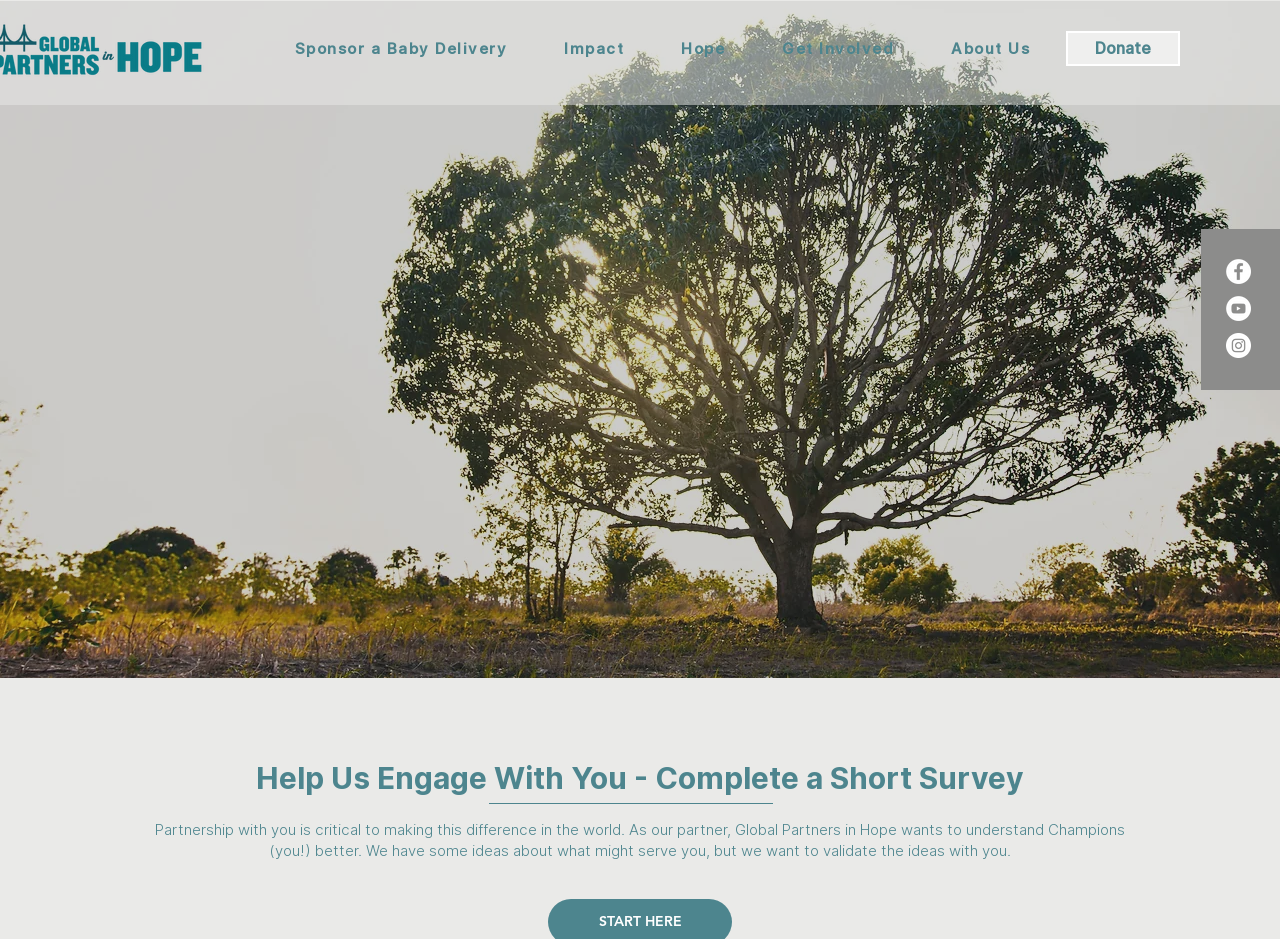Provide a one-word or brief phrase answer to the question:
How many social media links are present?

3